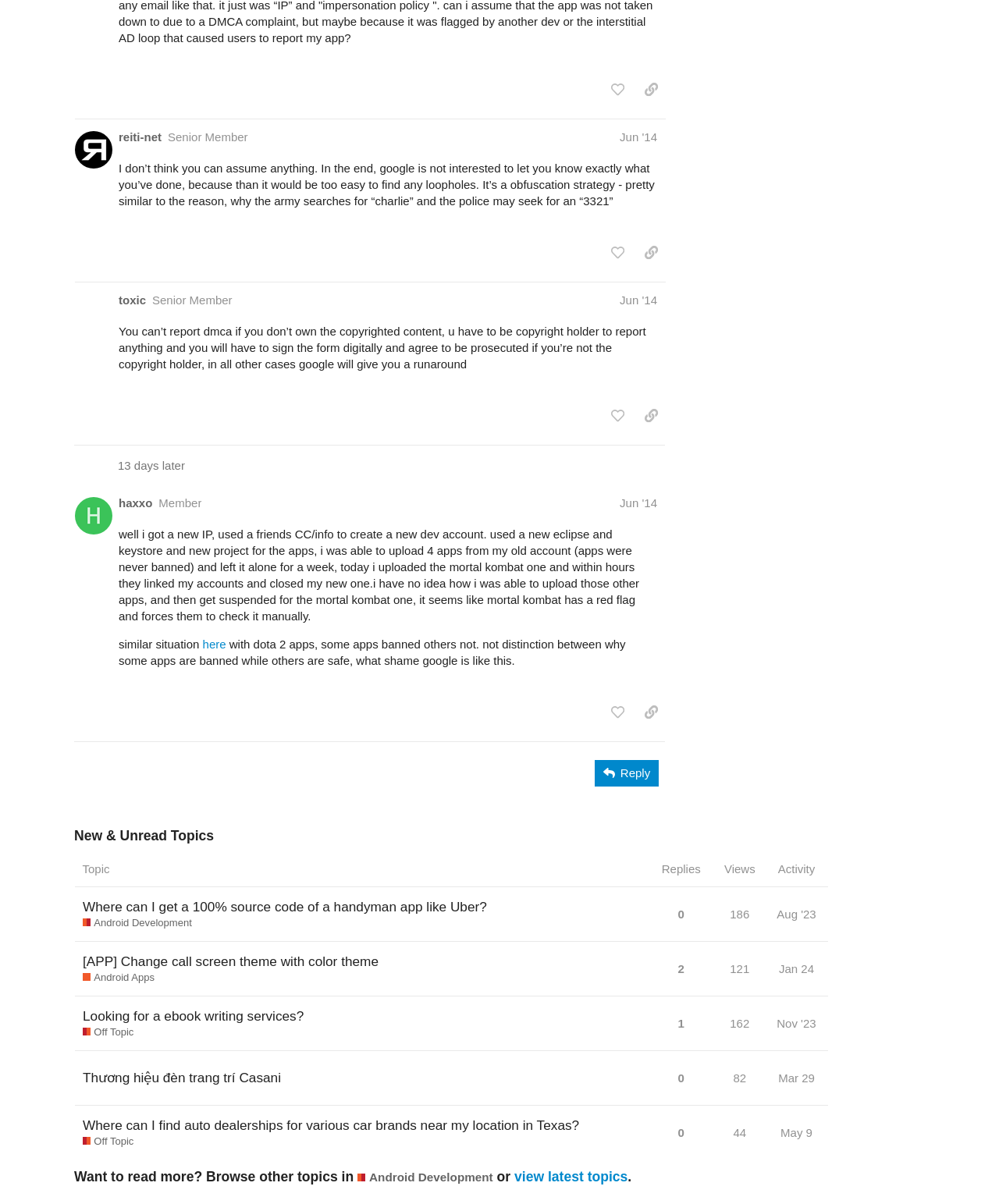What is the username of the person who posted 'I don’t think you can assume anything...'?
Using the picture, provide a one-word or short phrase answer.

reiti-net